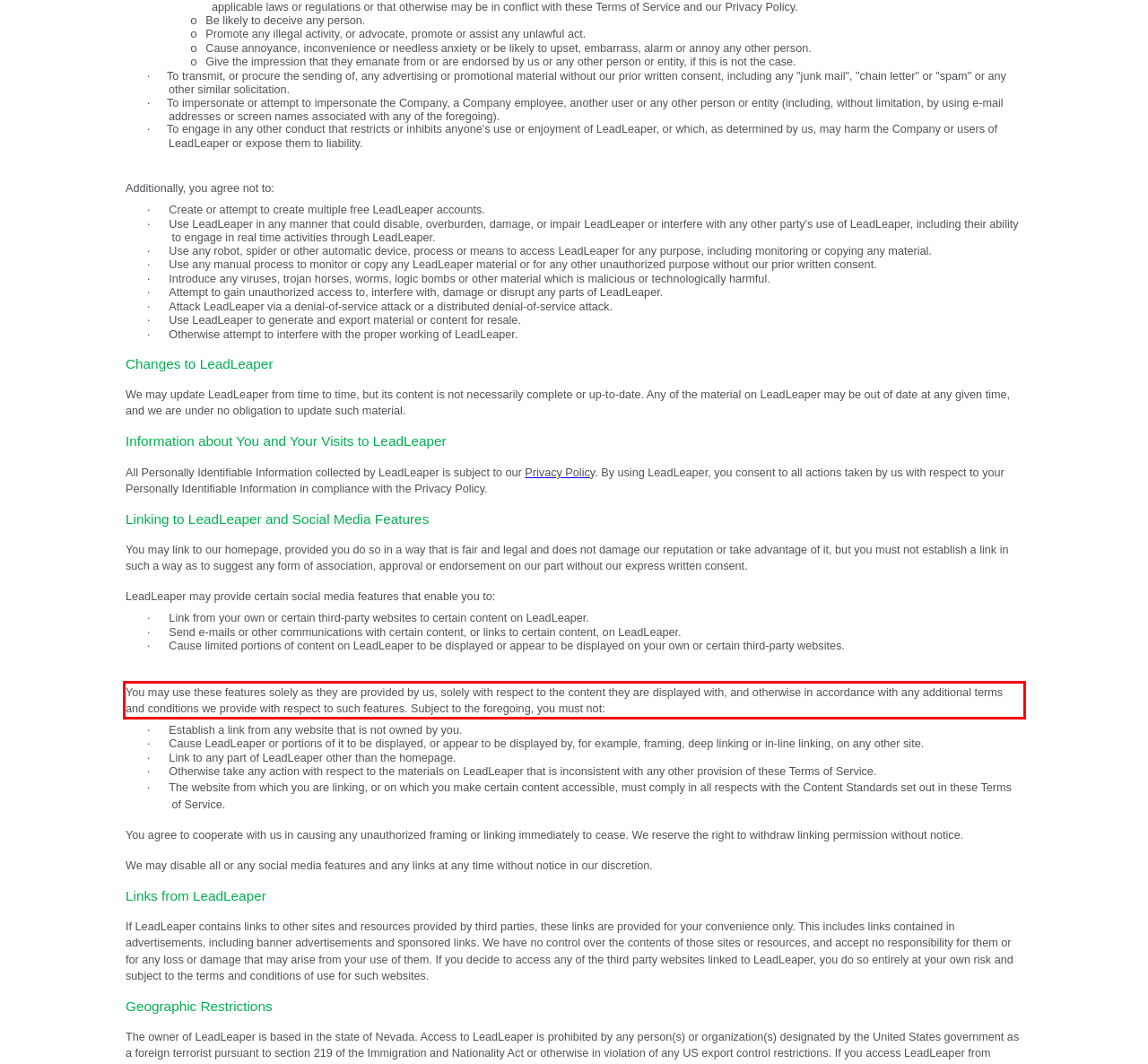By examining the provided screenshot of a webpage, recognize the text within the red bounding box and generate its text content.

You may use these features solely as they are provided by us, solely with respect to the content they are displayed with, and otherwise in accordance with any additional terms and conditions we provide with respect to such features. Subject to the foregoing, you must not: